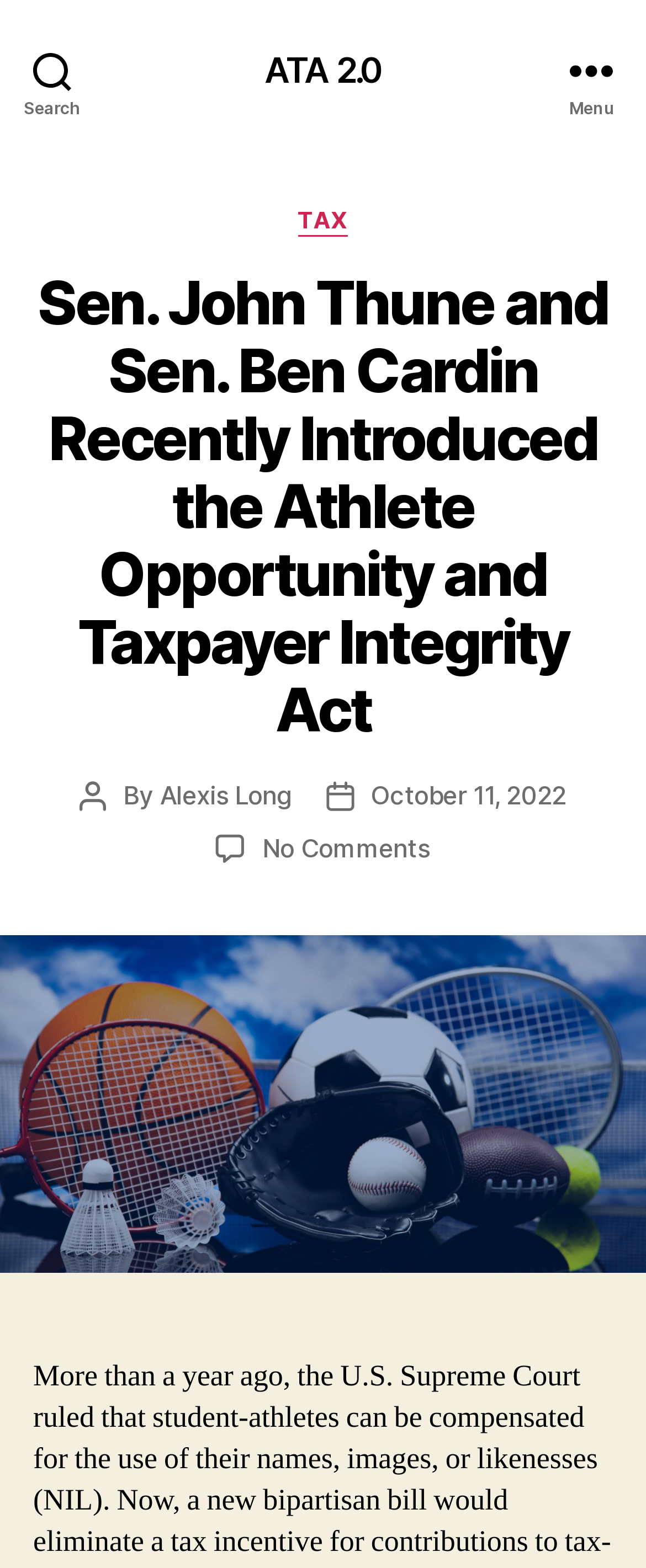Please find and report the primary heading text from the webpage.

Sen. John Thune and Sen. Ben Cardin Recently Introduced the Athlete Opportunity and Taxpayer Integrity Act